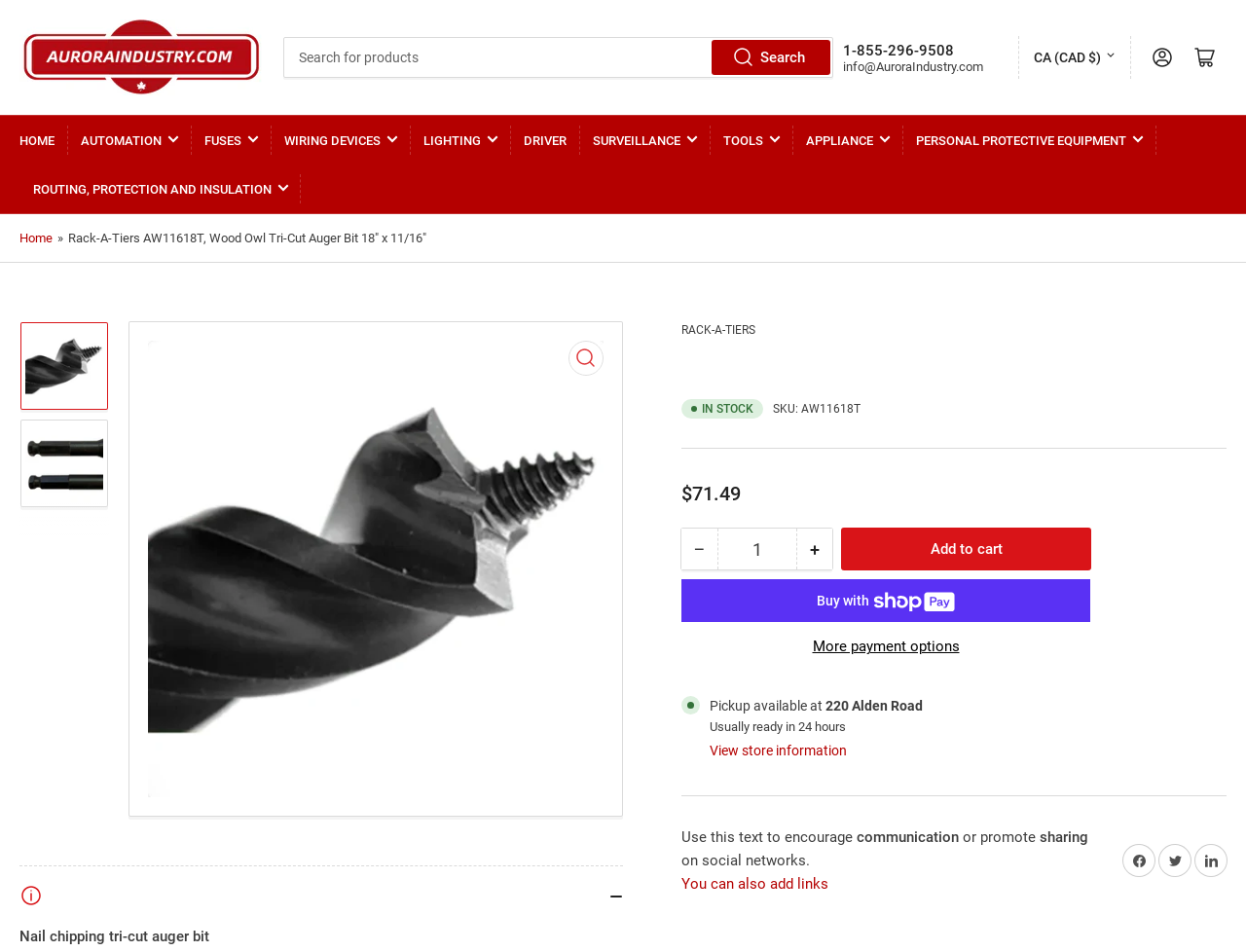Respond to the question below with a single word or phrase:
What is the website's logo?

AuroraIndustry.com